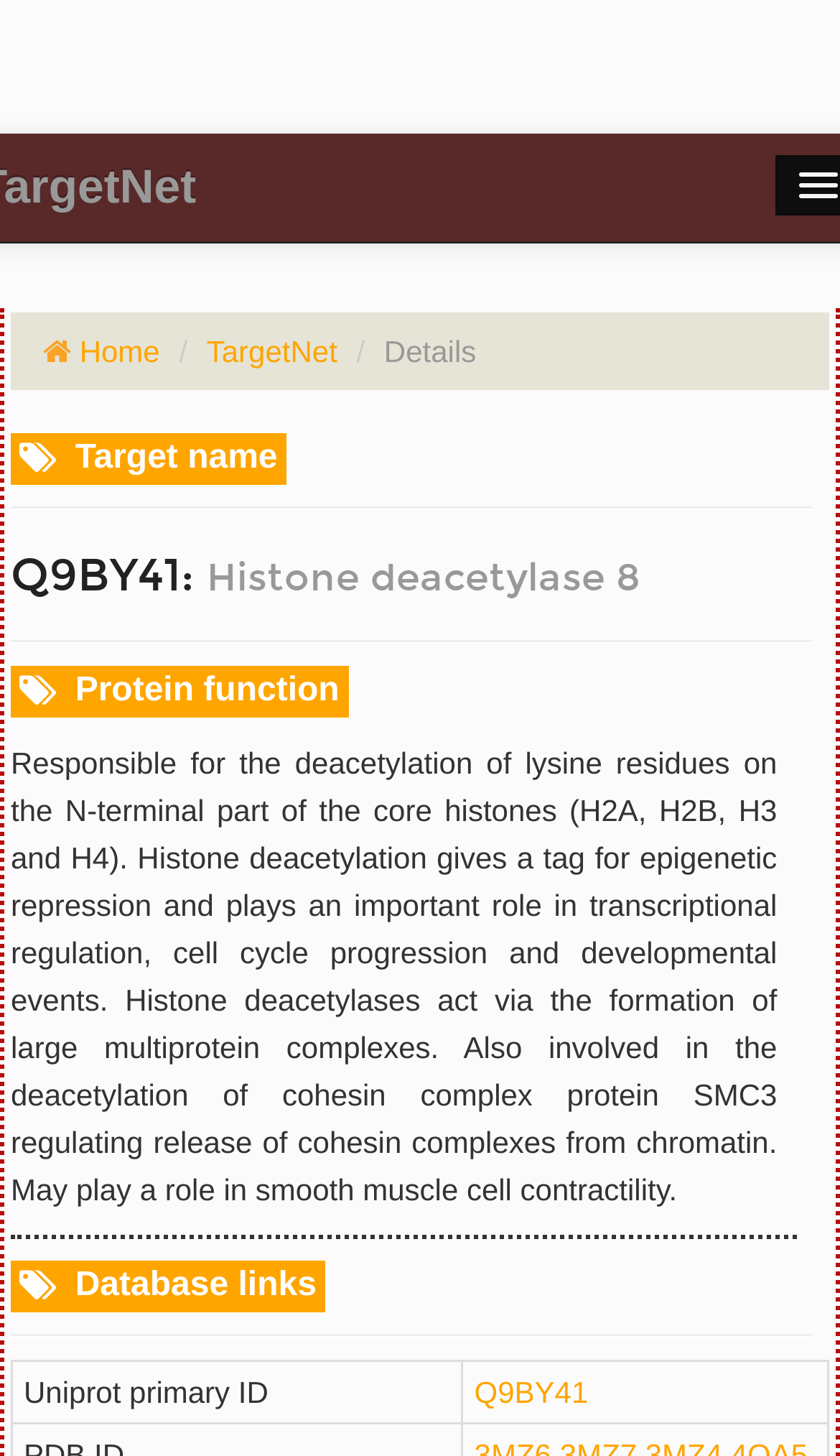Using the description "Q9BY41", predict the bounding box of the relevant HTML element.

[0.565, 0.944, 0.7, 0.968]